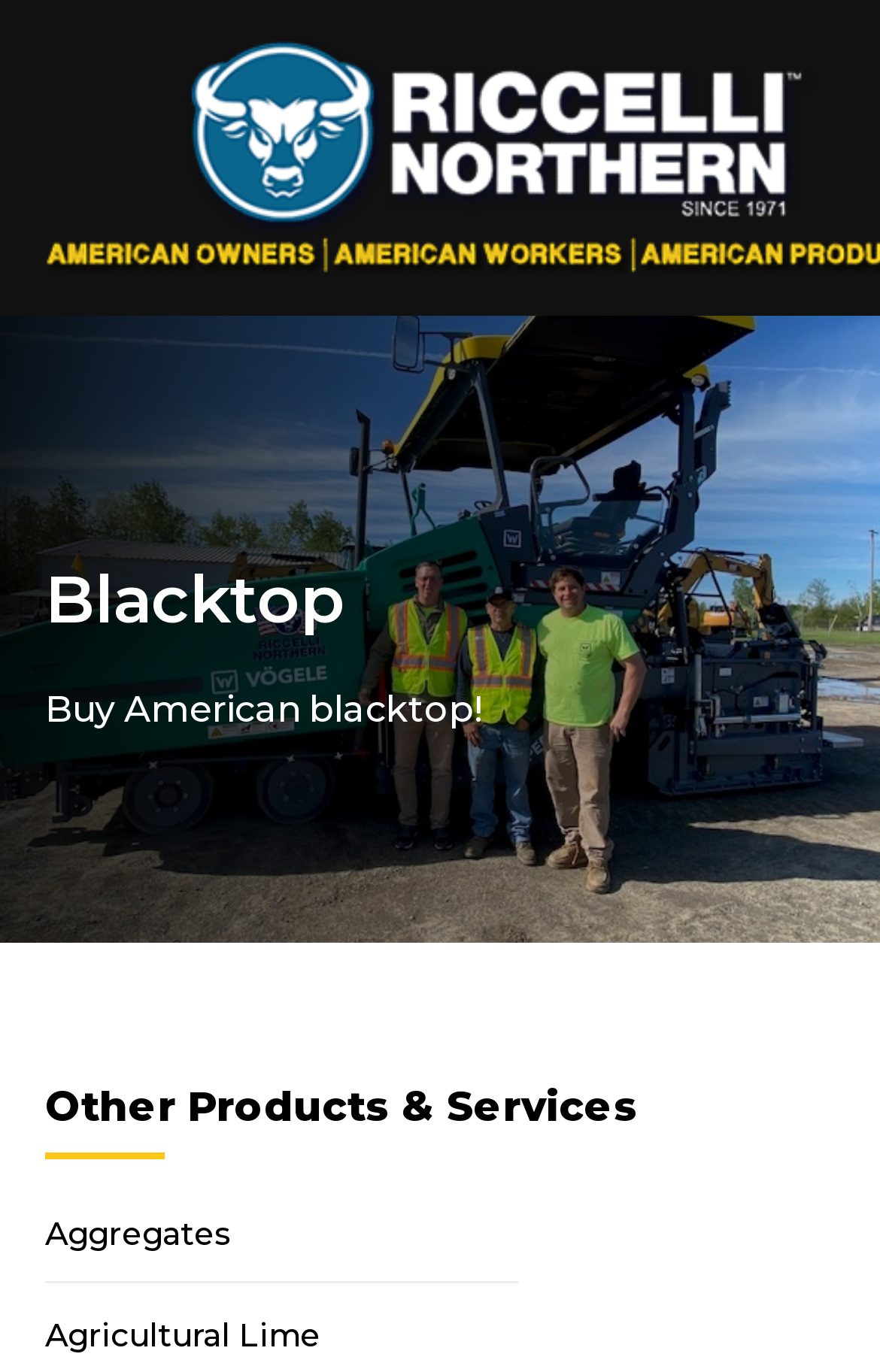Analyze the image and deliver a detailed answer to the question: How many main categories of products are listed on this webpage?

There are three main headings: 'Blacktop', 'Other Products & Services', and its subheadings 'Aggregates' and 'Agricultural Lime', indicating three main categories of products or services.